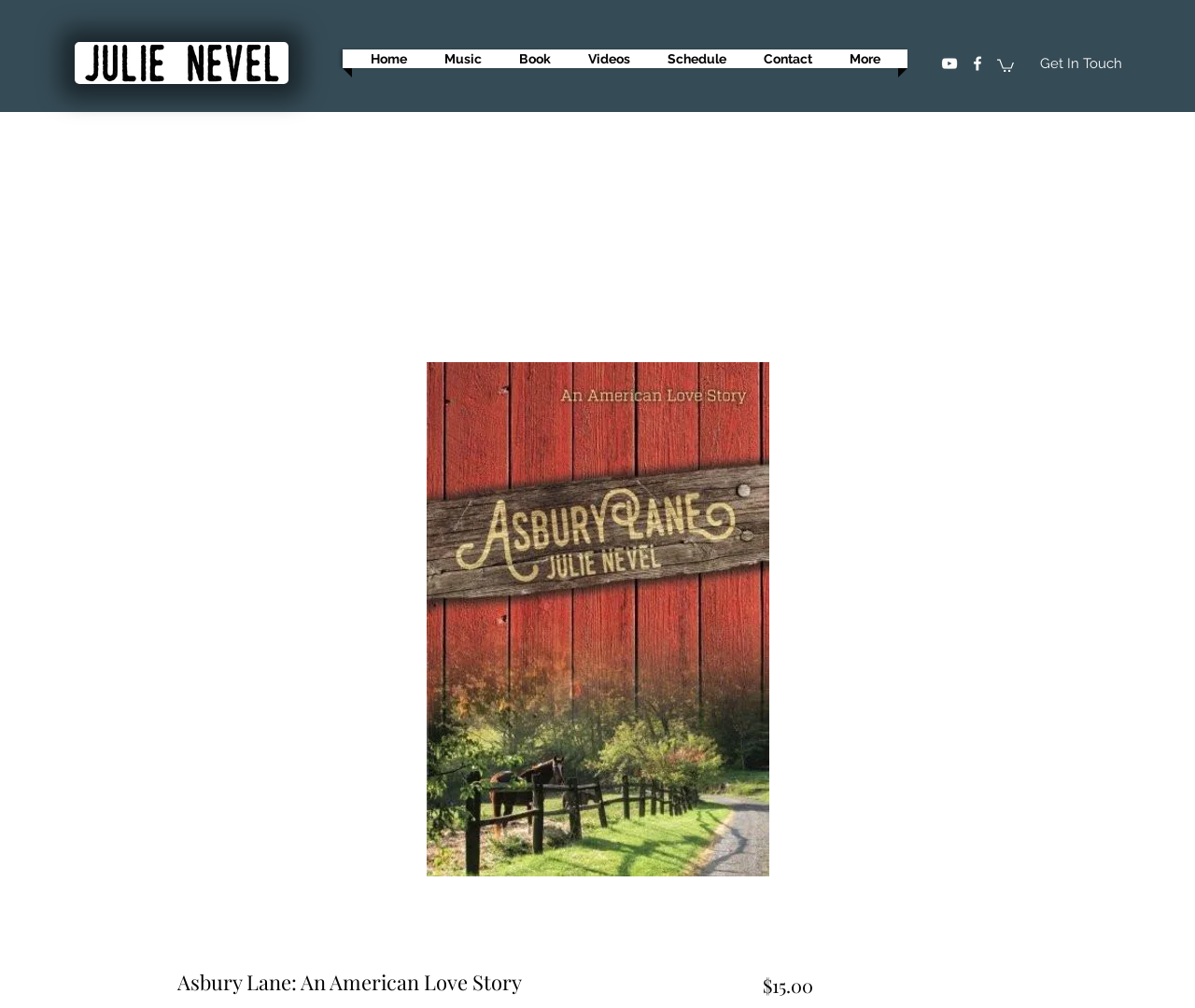Locate the bounding box coordinates of the clickable part needed for the task: "Get in touch with the author".

[0.87, 0.05, 0.939, 0.076]